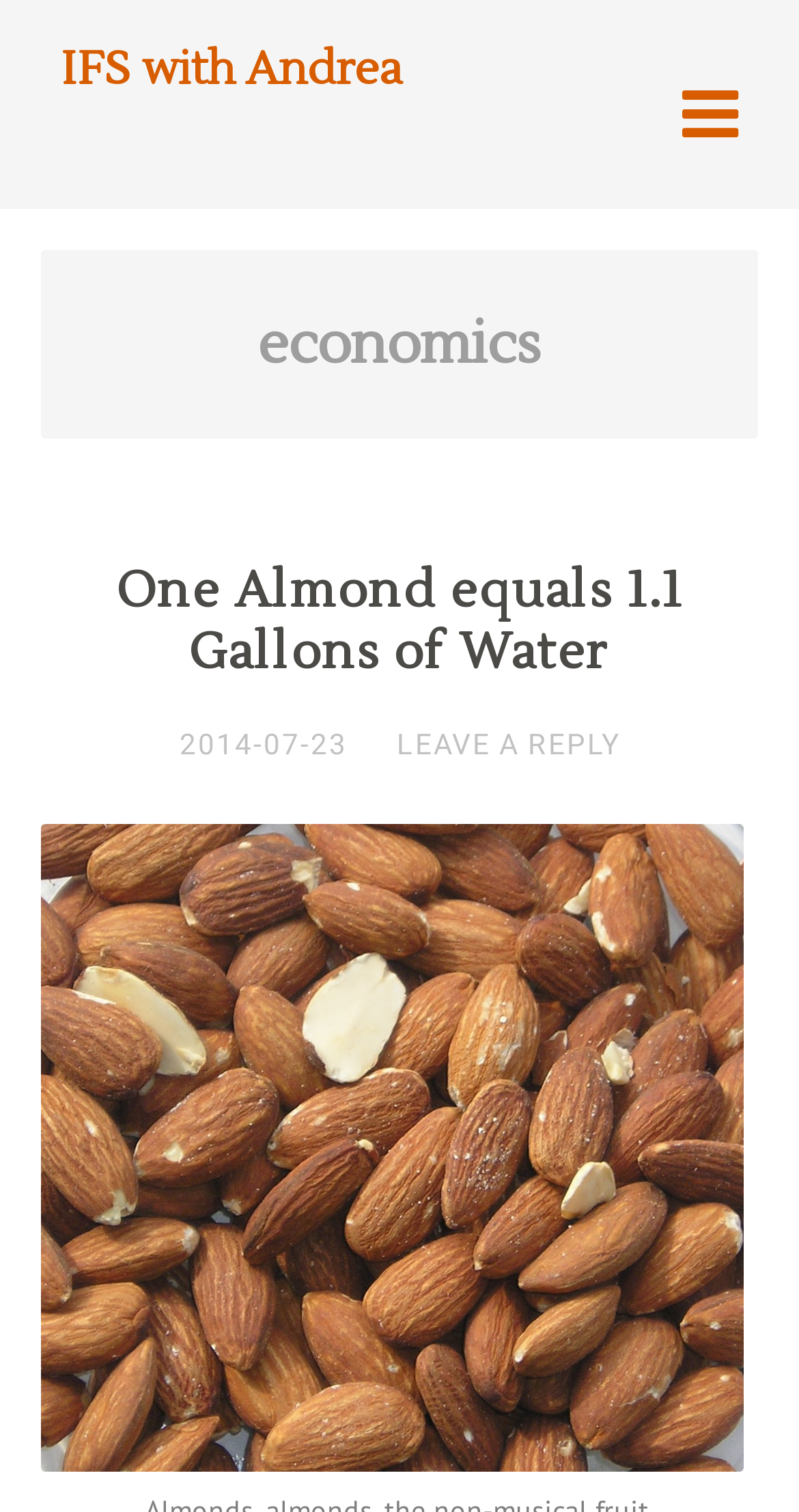Given the element description: "Leave a reply", predict the bounding box coordinates of the UI element it refers to, using four float numbers between 0 and 1, i.e., [left, top, right, bottom].

[0.496, 0.481, 0.776, 0.503]